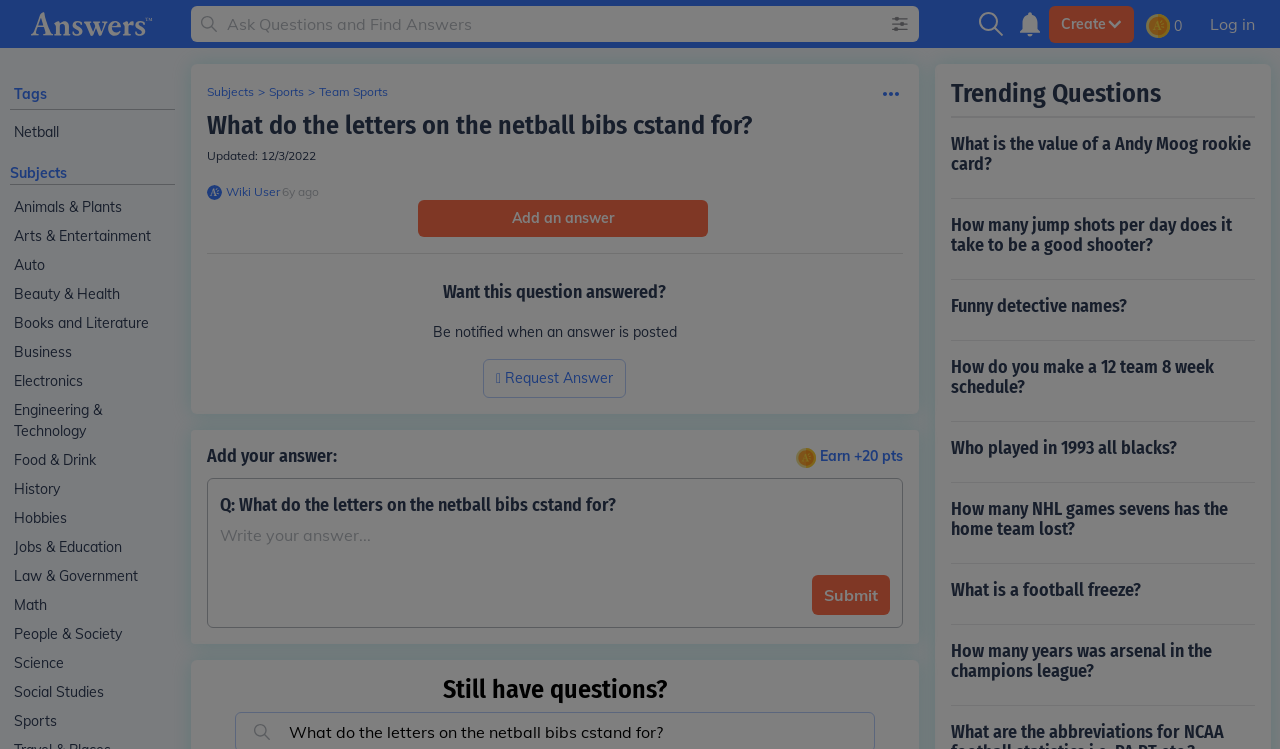What is the date when this question was last updated?
Give a detailed and exhaustive answer to the question.

The question 'What do the letters on the netball bibs cstand for?' was last updated on 12/3/2022, as indicated by the 'Updated:' section.